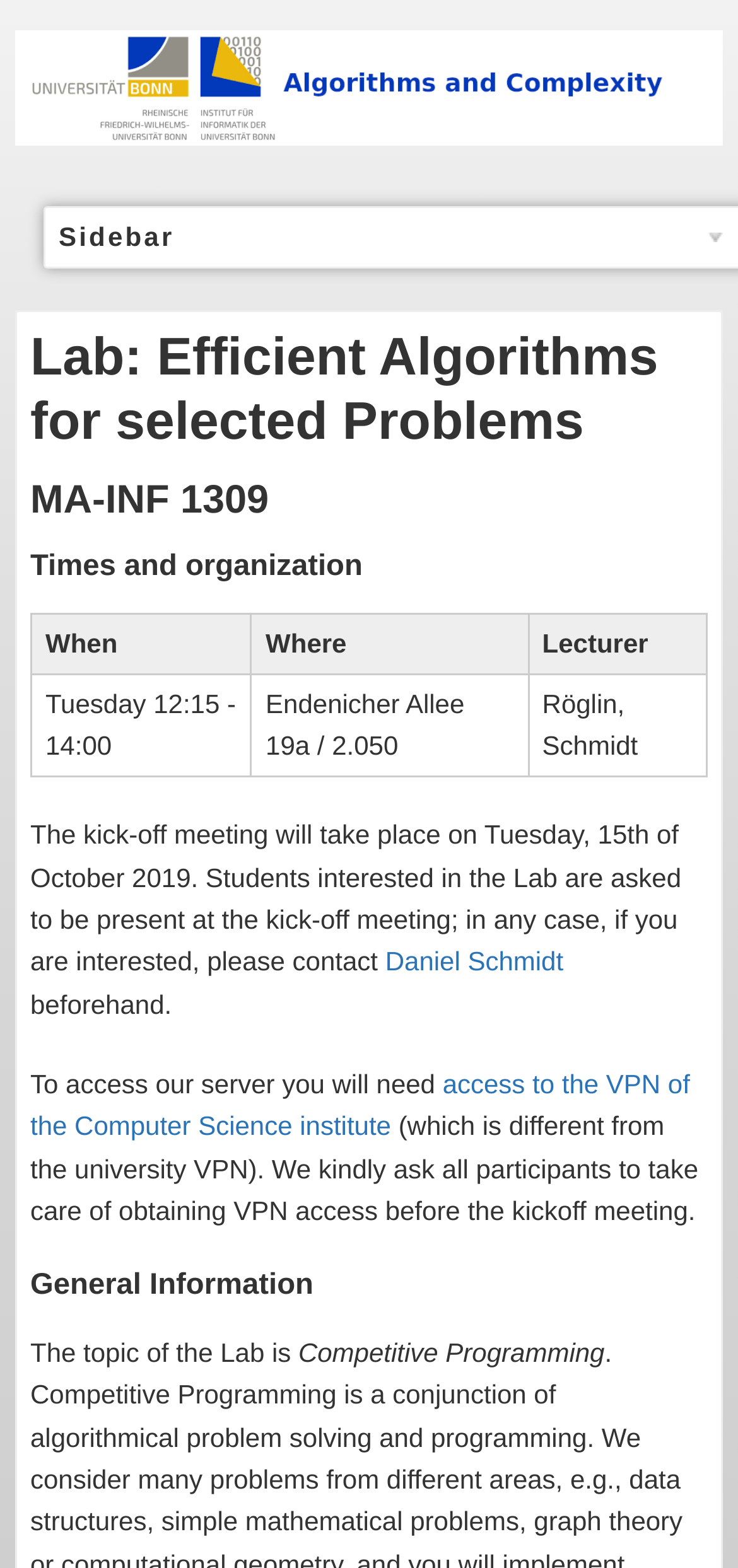Please give a short response to the question using one word or a phrase:
What is the location of the kick-off meeting?

Endenicher Allee 19a / 2.050